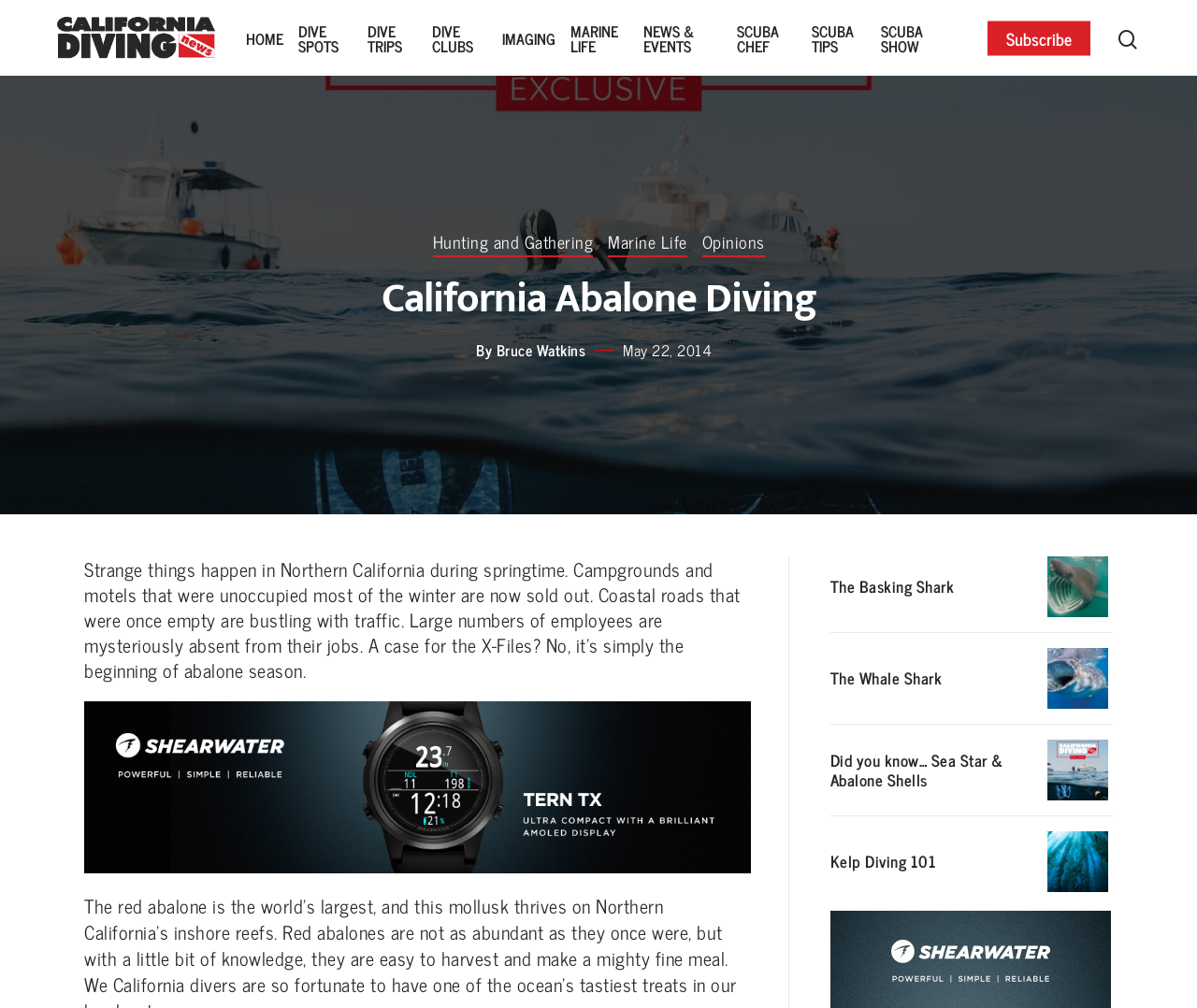Calculate the bounding box coordinates of the UI element given the description: "Dive Spots".

[0.249, 0.023, 0.295, 0.052]